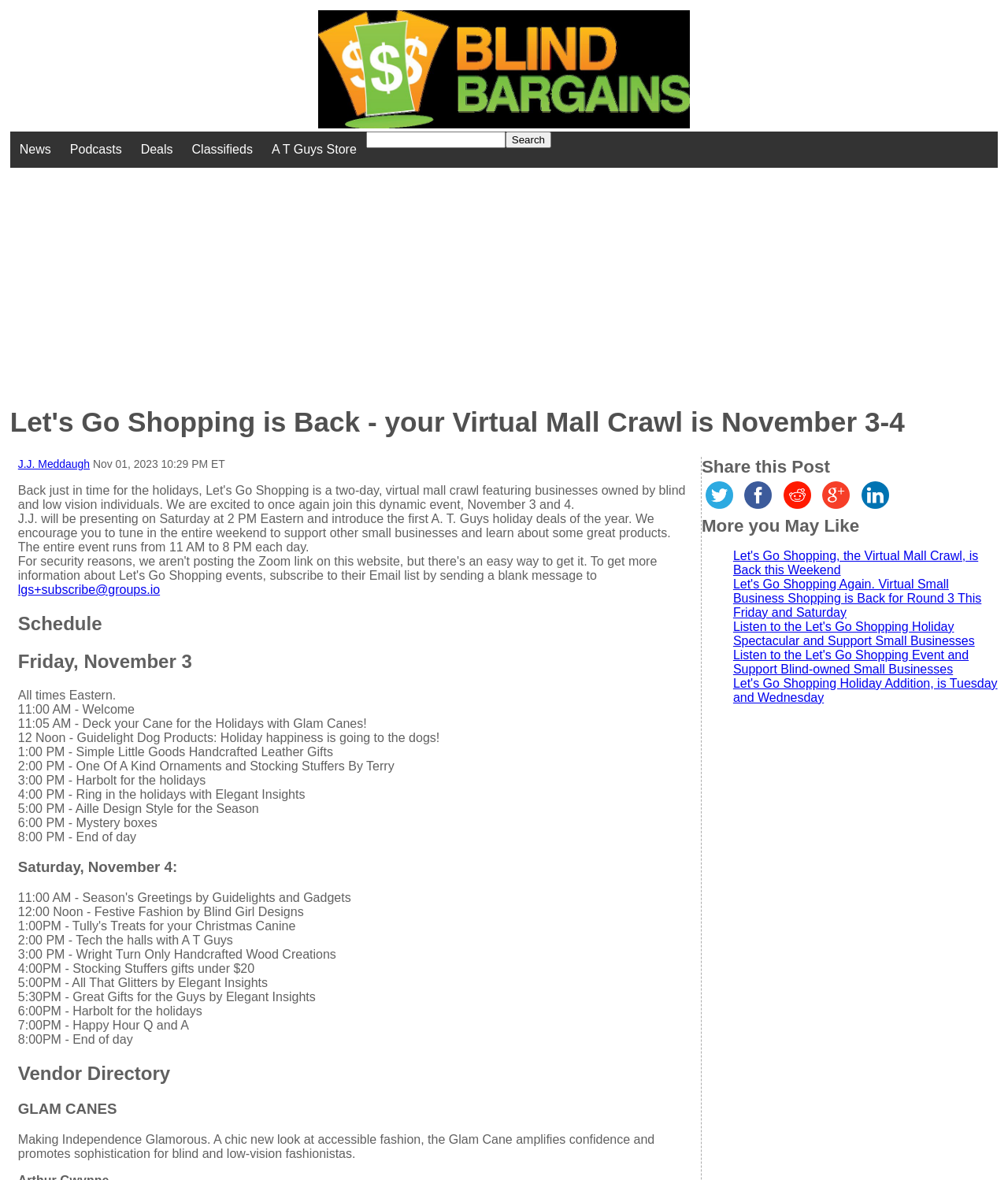Based on the visual content of the image, answer the question thoroughly: What is the name of the first vendor listed in the Vendor Directory?

The Vendor Directory section of the webpage lists 'GLAM CANES' as the first vendor, with a description of their products and services.